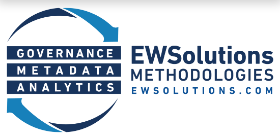Give a detailed account of the elements present in the image.

The image displays the logo of EW Solutions, a company specializing in data governance, metadata management, and analytics methodologies. The design features a circular motif with arrows indicating a continuous process, symbolizing the cyclical nature of data management. The text is bold and clear, presenting the company's core focus areas: "GOVERNANCE," "METADATA," and "ANALYTICS," prominently displayed within the circular design. Below, the name "EW Solutions" is highlighted, followed by the word "METHODOLOGIES," emphasizing the structured approach the company takes in addressing data challenges. The logo conveys professionalism and expertise in the field of data management, reflecting the company's commitment to providing effective solutions for organizations. The website address, "EWSolutions.com," is also included, guiding viewers to seek further information.